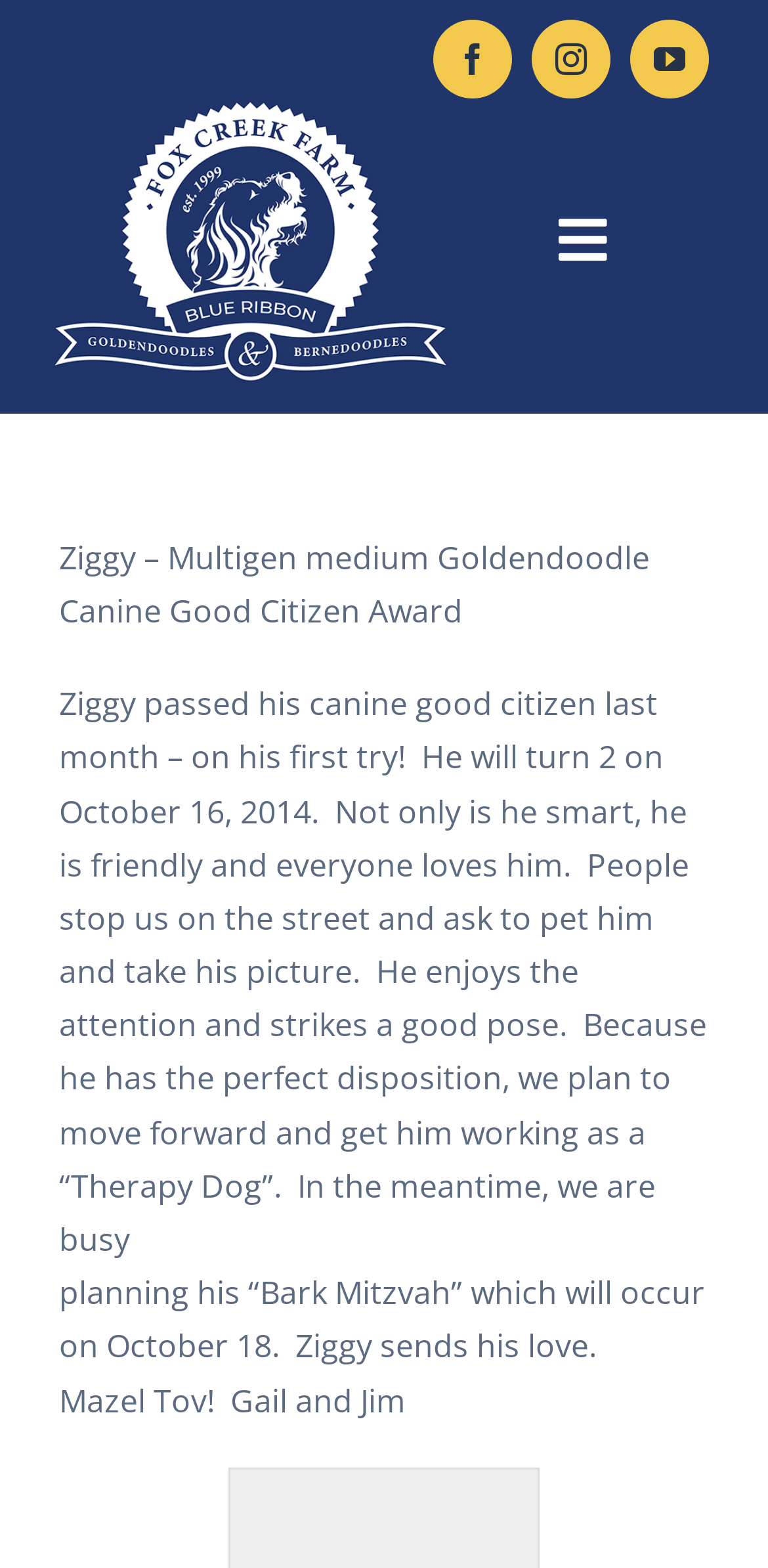How many navigation links are there?
Look at the screenshot and give a one-word or phrase answer.

9